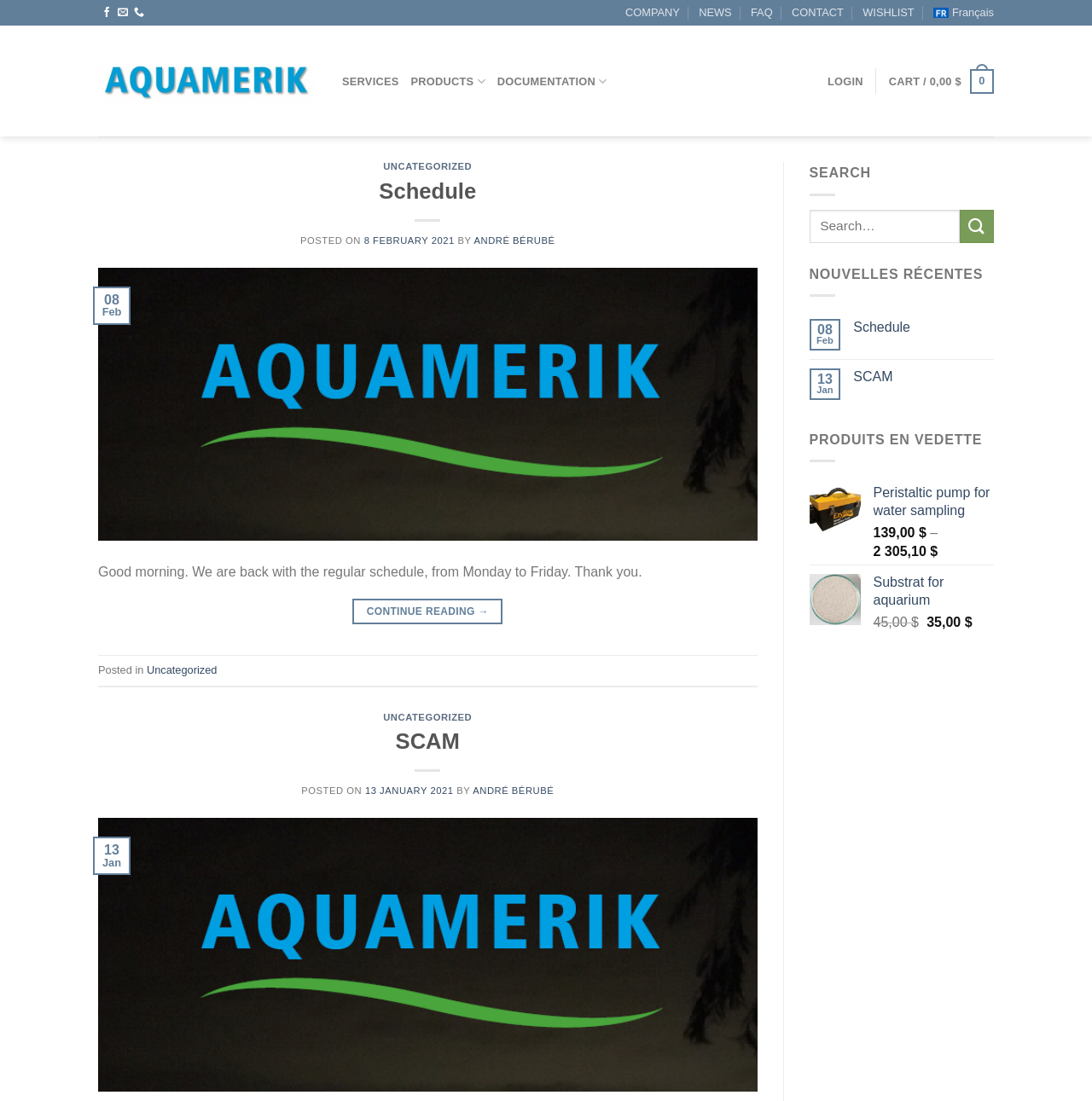Please identify the bounding box coordinates of where to click in order to follow the instruction: "Reply to Hi".

None